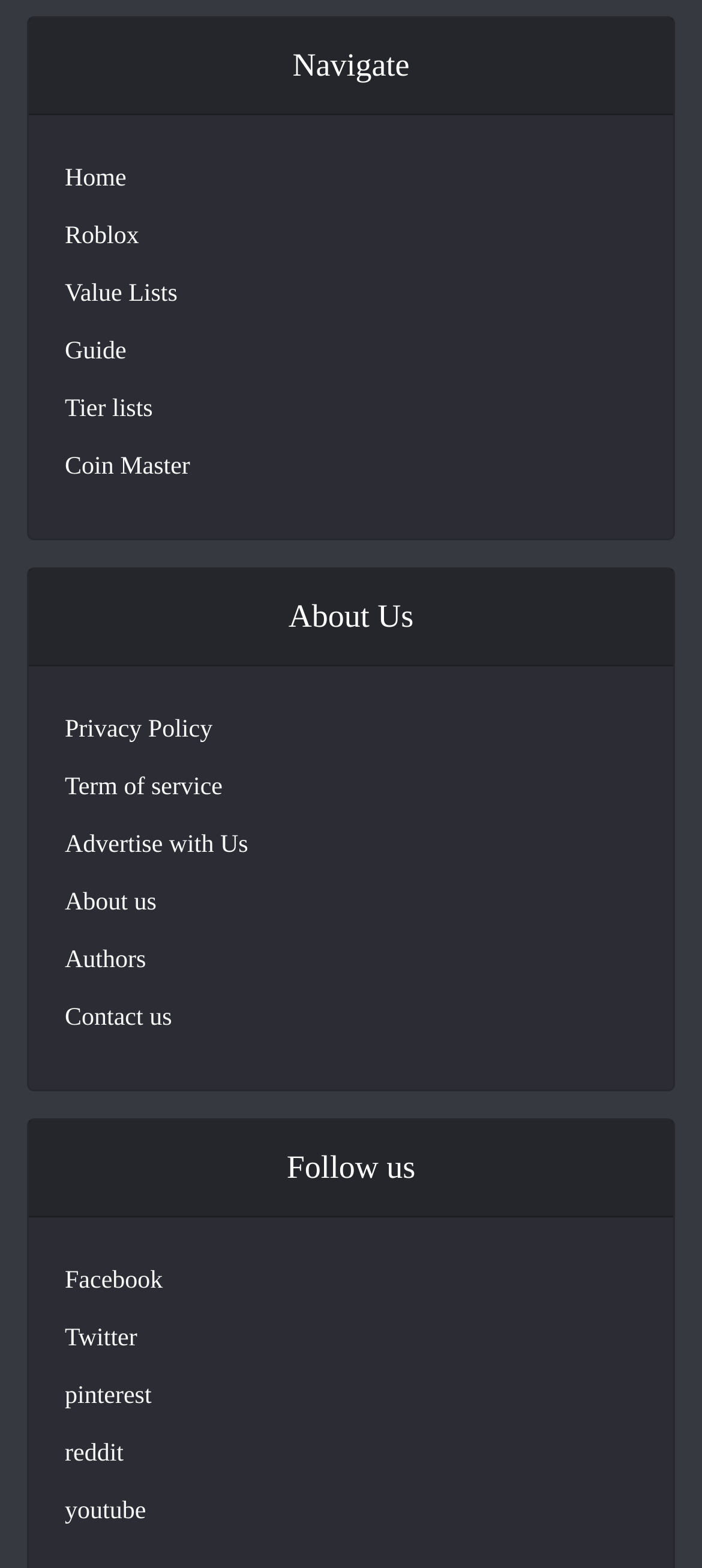Please identify the bounding box coordinates of the clickable area that will fulfill the following instruction: "Read the Privacy Policy". The coordinates should be in the format of four float numbers between 0 and 1, i.e., [left, top, right, bottom].

[0.092, 0.453, 0.303, 0.479]